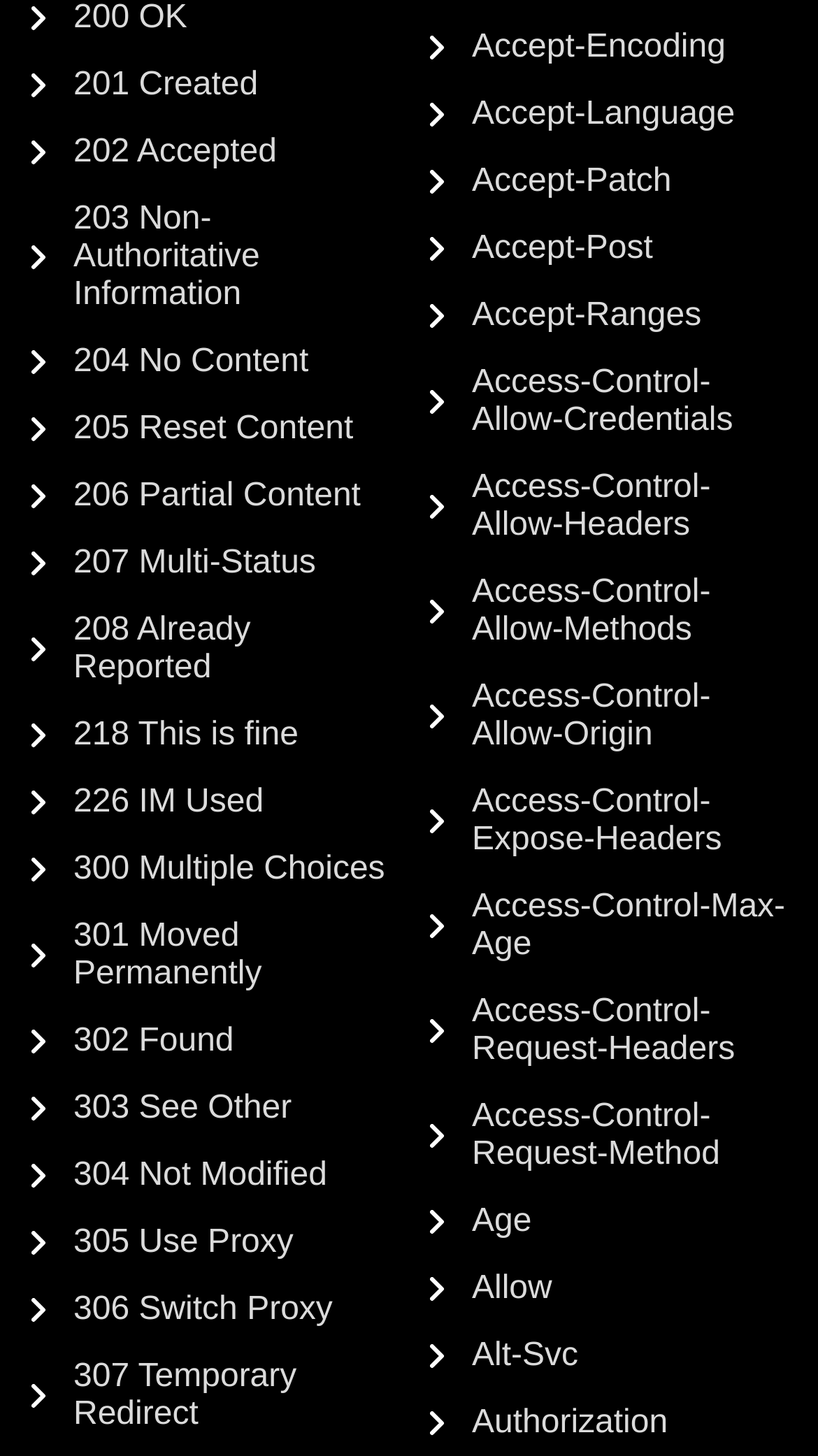Please find the bounding box coordinates of the clickable region needed to complete the following instruction: "click 301 Moved Permanently". The bounding box coordinates must consist of four float numbers between 0 and 1, i.e., [left, top, right, bottom].

[0.038, 0.631, 0.474, 0.683]